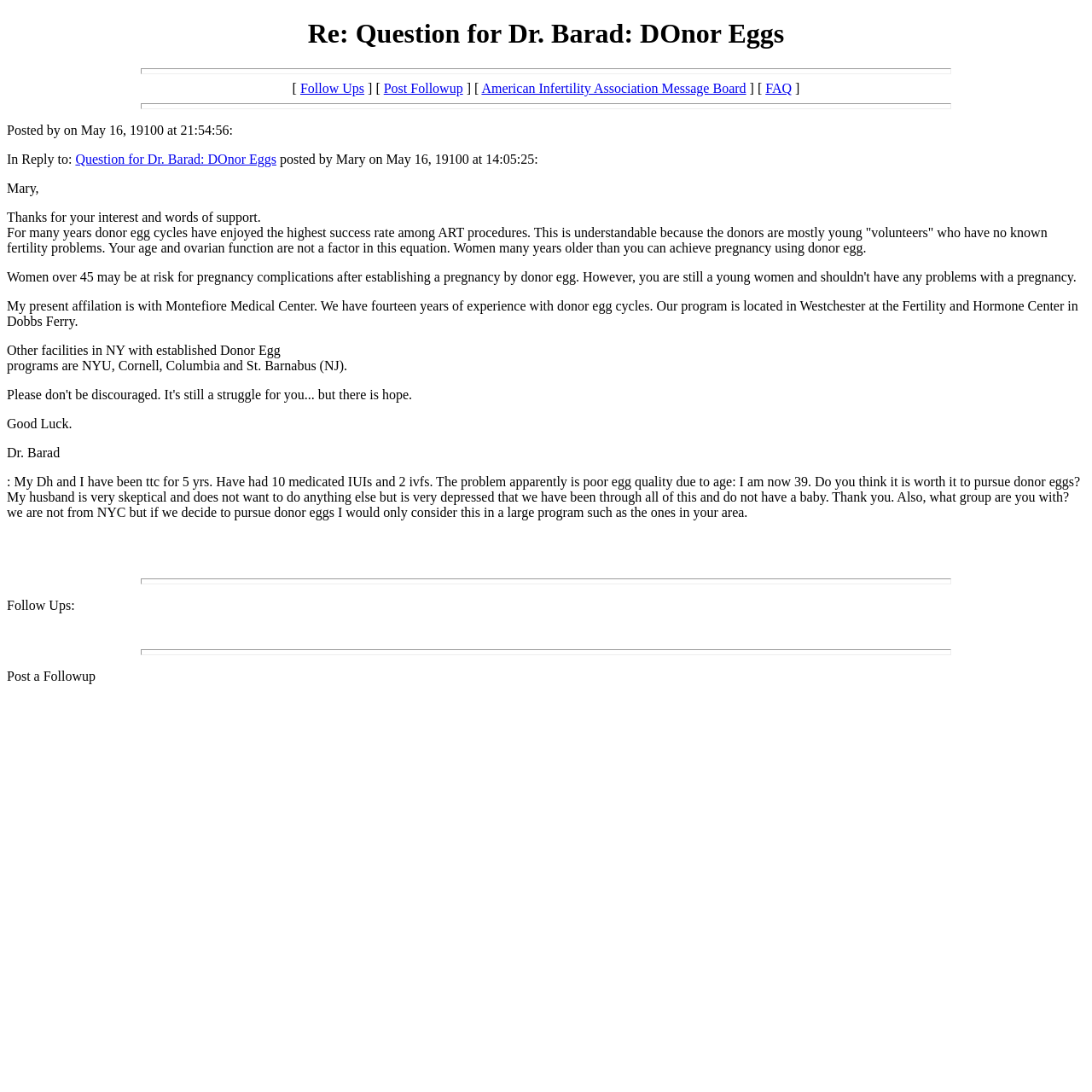Answer with a single word or phrase: 
Who is the author of the initial post?

Mary